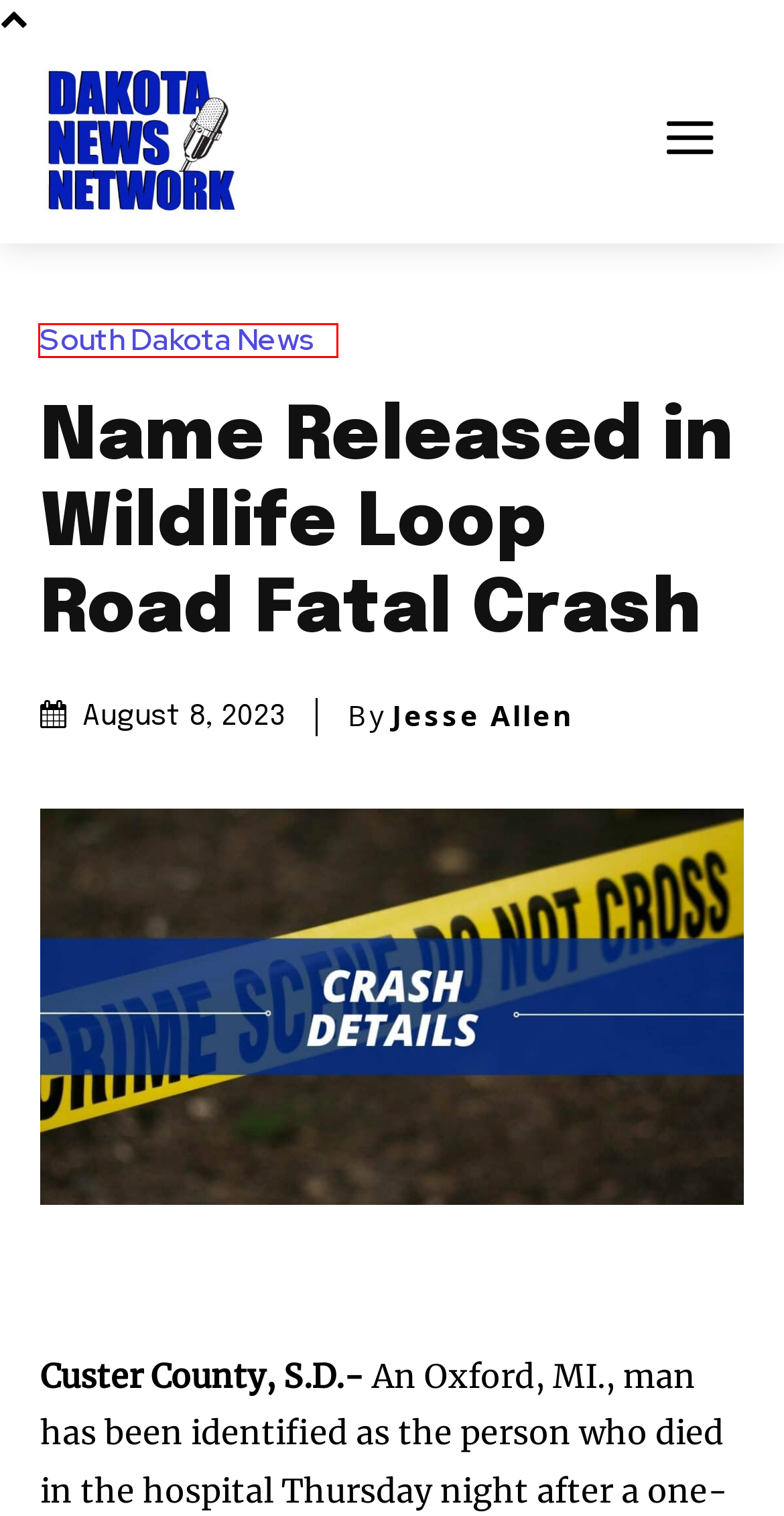Inspect the provided webpage screenshot, concentrating on the element within the red bounding box. Select the description that best represents the new webpage after you click the highlighted element. Here are the candidates:
A. South Dakota News | Dakota News Network
B. Dakota News Network | Dakota News Network
C. Contact Us | Dakota News Network
D. More Tribes Consider Banning Gov. Noem | Dakota News Network
E. Affiliate Page | Dakota News Network
F. Bismarck Man Arrested For Attempted Murder | Dakota News Network
G. Jesse Allen | Dakota News Network
H. Governor Burgum Establishes New Office Of Outdoor Recreation | Dakota News Network

A